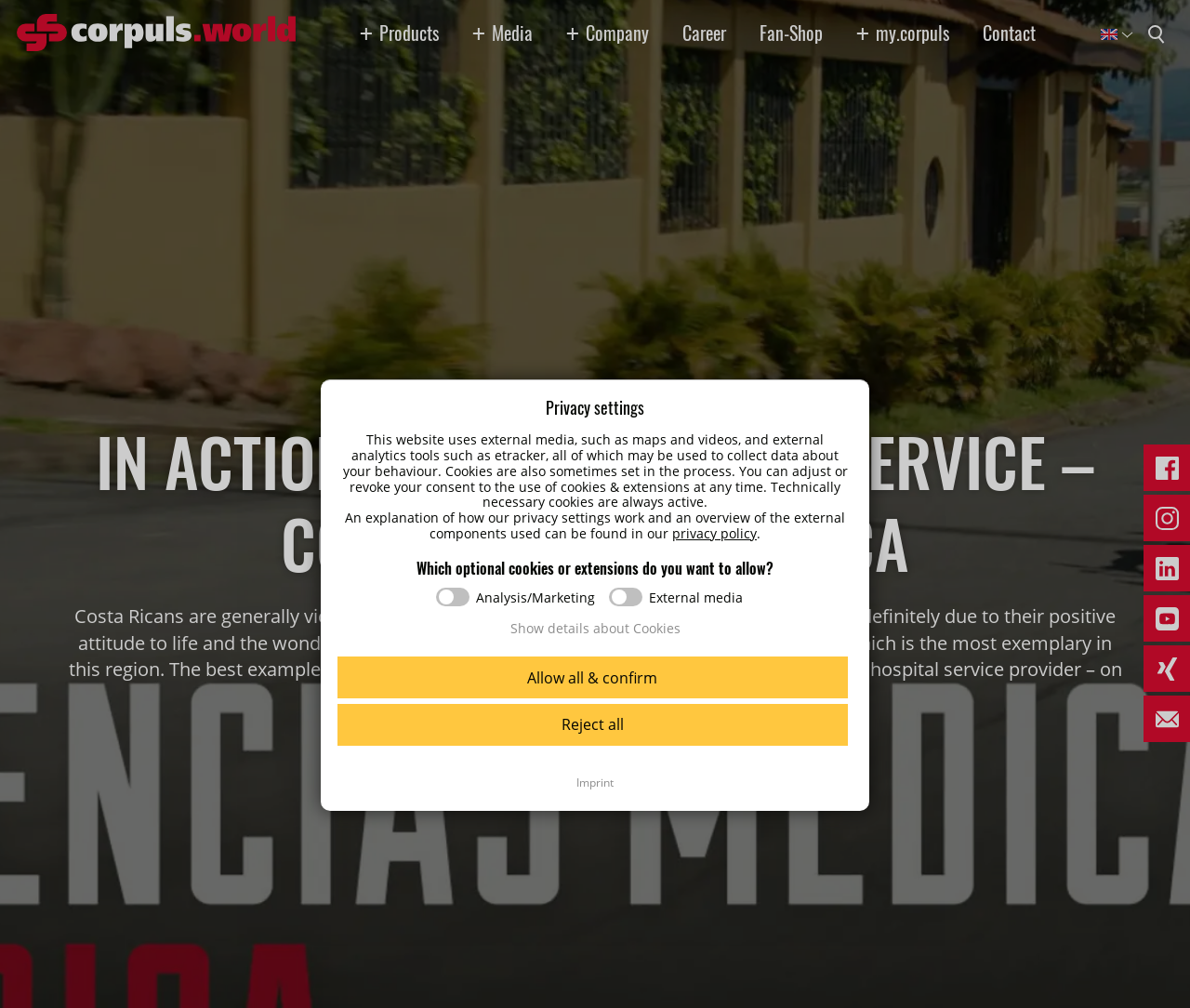Please find the top heading of the webpage and generate its text.

IN ACTION WITH THE RESCUE SERVICE – CORPULS IN COSTA RICA